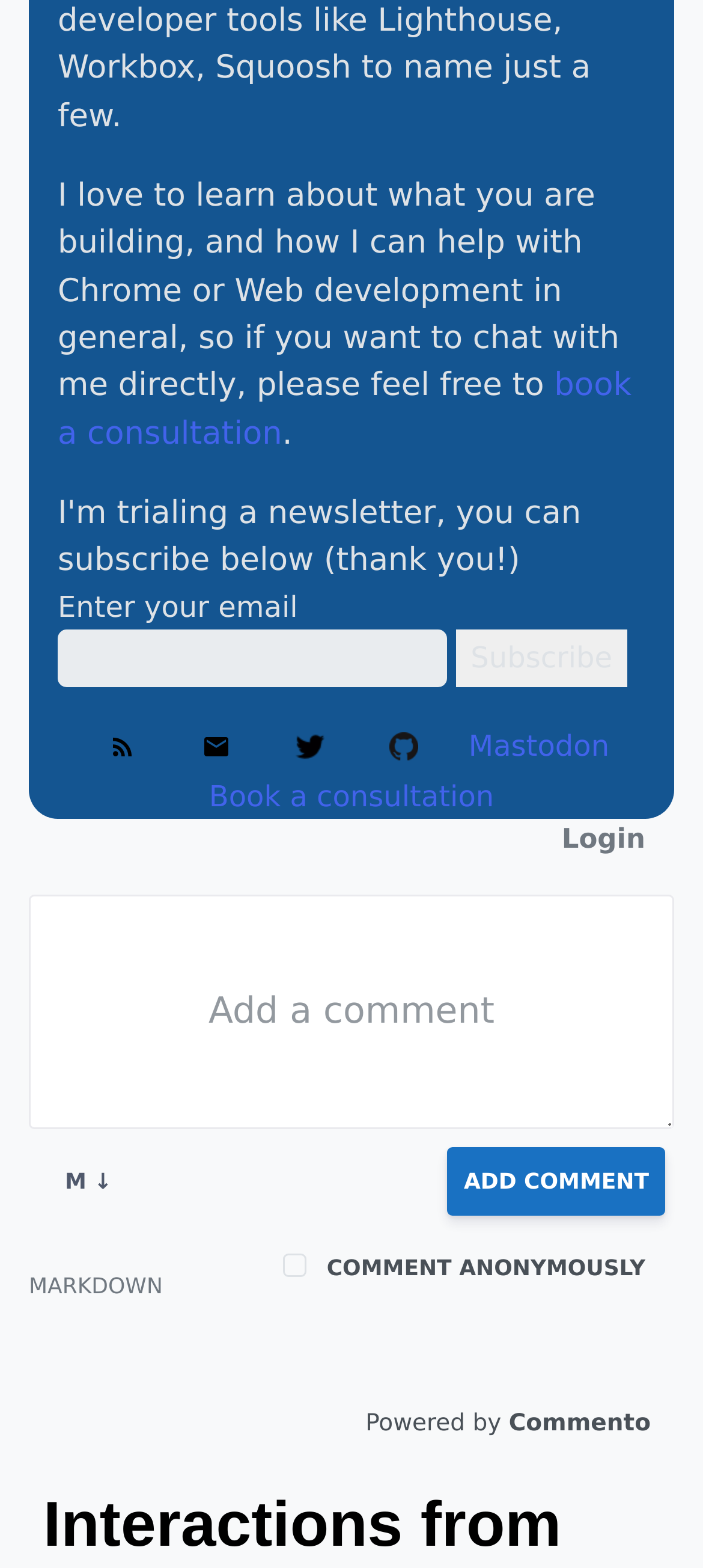Refer to the screenshot and give an in-depth answer to this question: How many ways are there to contact the author?

The webpage provides multiple ways to contact the author, including booking a consultation, sending an email, contacting through Twitter, Github, Mastodon, and RSS. These options suggest that the author is open to communication and feedback from users.